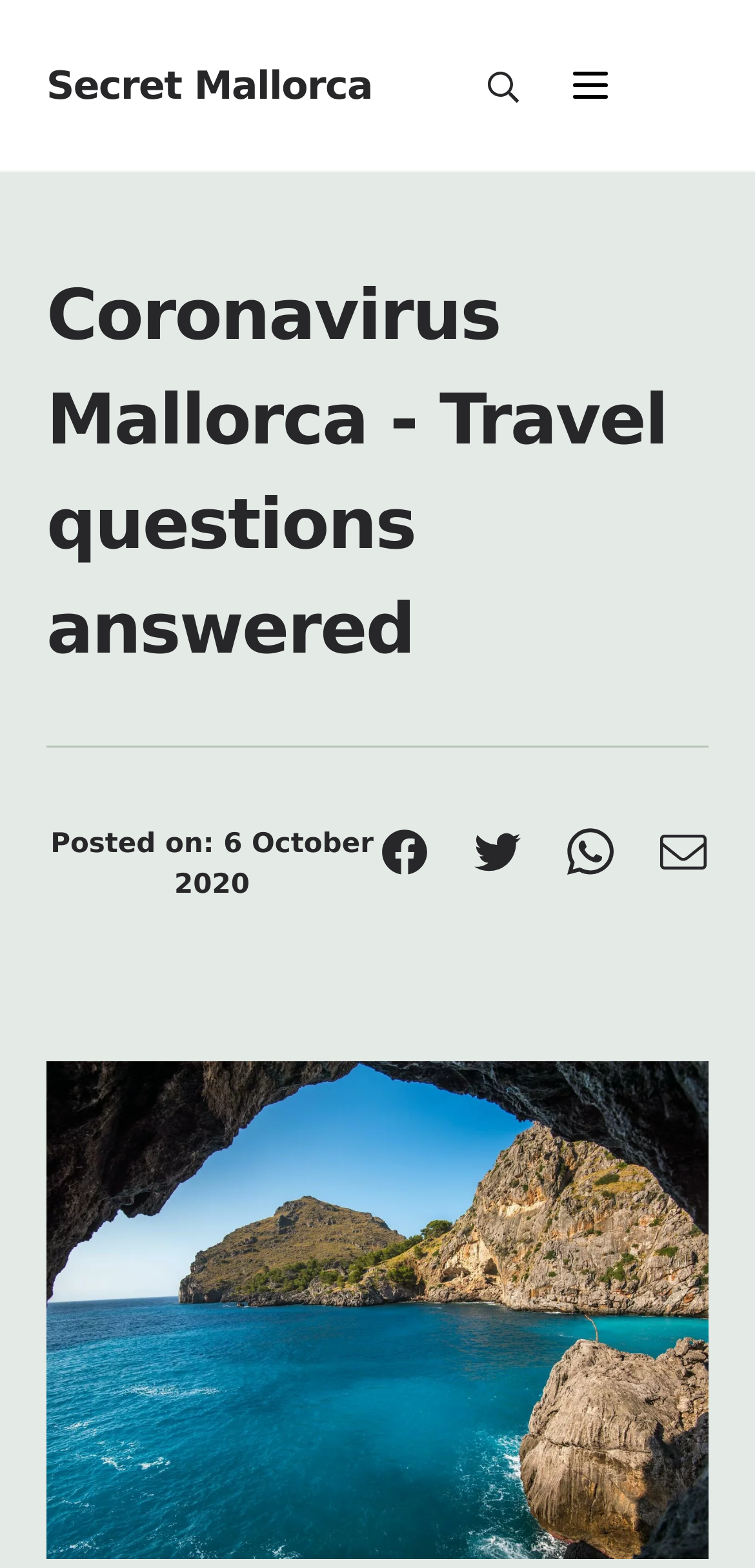Locate the UI element described by Secret Mallorca and provide its bounding box coordinates. Use the format (top-left x, top-left y, bottom-right x, bottom-right y) with all values as floating point numbers between 0 and 1.

[0.062, 0.04, 0.493, 0.069]